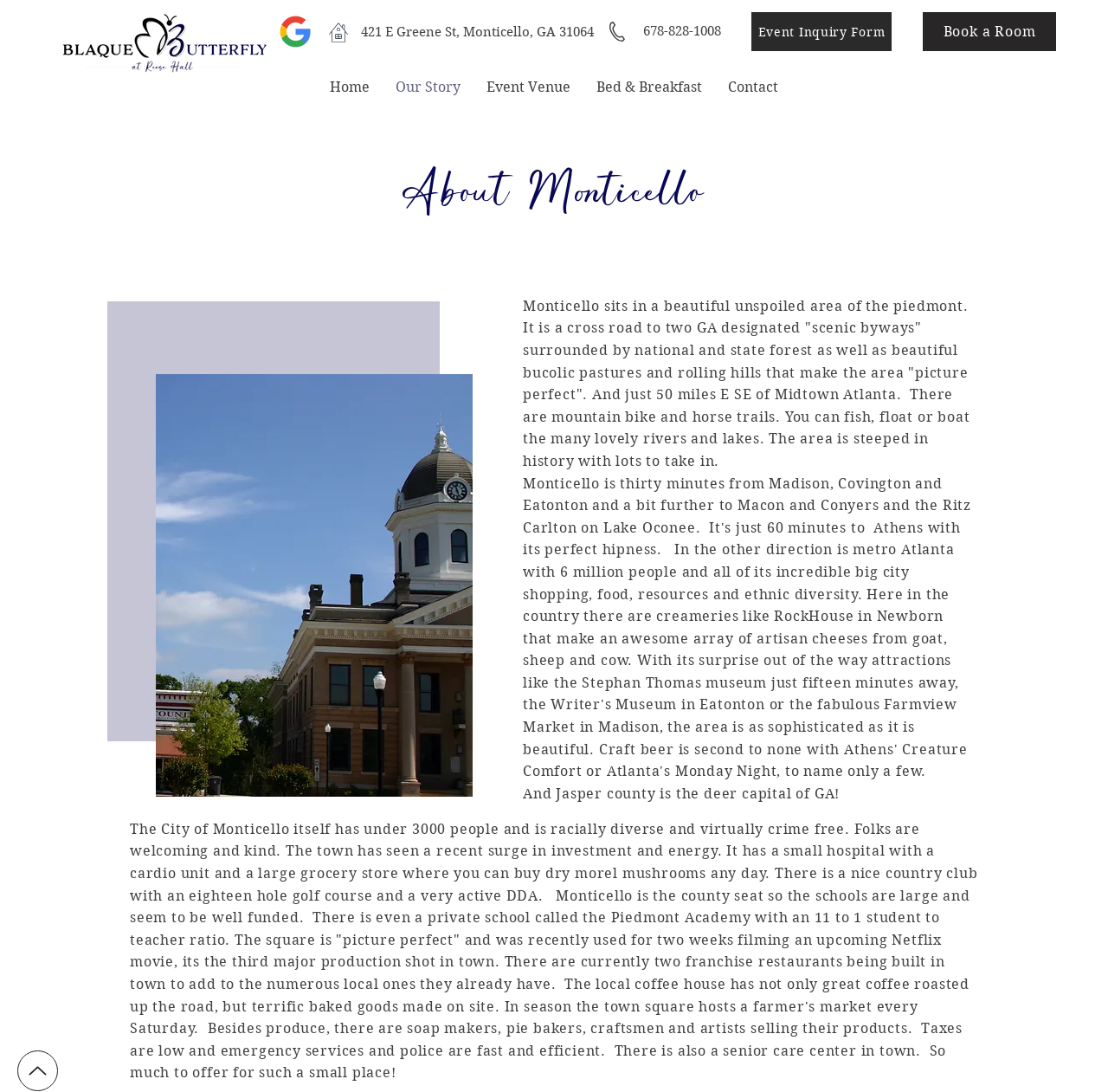Locate the bounding box coordinates of the element that should be clicked to execute the following instruction: "Read 'Terms of use'".

None